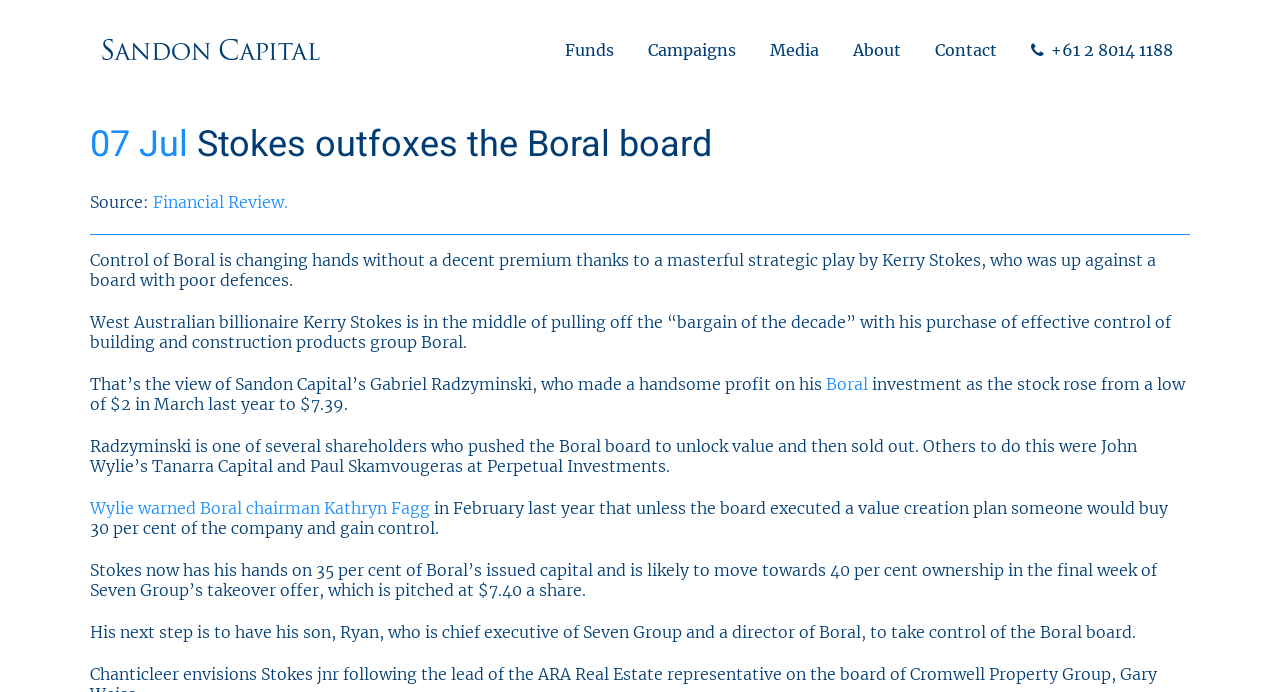Create a detailed narrative describing the layout and content of the webpage.

The webpage appears to be a news article from the Financial Review, with the title "Stokes outfoxes the Boral board - Sandon Capital". At the top left corner, there are multiple instances of the same logo image. Below the logos, there is a navigation menu with links to "Funds", "Campaigns", "Media", "About", and "Contact", as well as a phone number.

The main content of the article begins with a heading that displays the date "07 Jul" and the title "Stokes outfoxes the Boral board". Below the heading, there is a citation "Source: Financial Review." followed by a brief summary of the article, which discusses Kerry Stokes' strategic play in gaining control of Boral.

The article continues with several paragraphs of text, discussing Stokes' purchase of Boral, the views of Sandon Capital's Gabriel Radzyminski, and the actions of other shareholders such as John Wylie's Tanarra Capital and Paul Skamvougeras at Perpetual Investments. There are also links to relevant entities such as "Boral" and "Wylie".

Throughout the article, the text is arranged in a single column, with no images or other multimedia elements besides the logo at the top. The overall layout is dense, with a focus on presenting the news article's content.